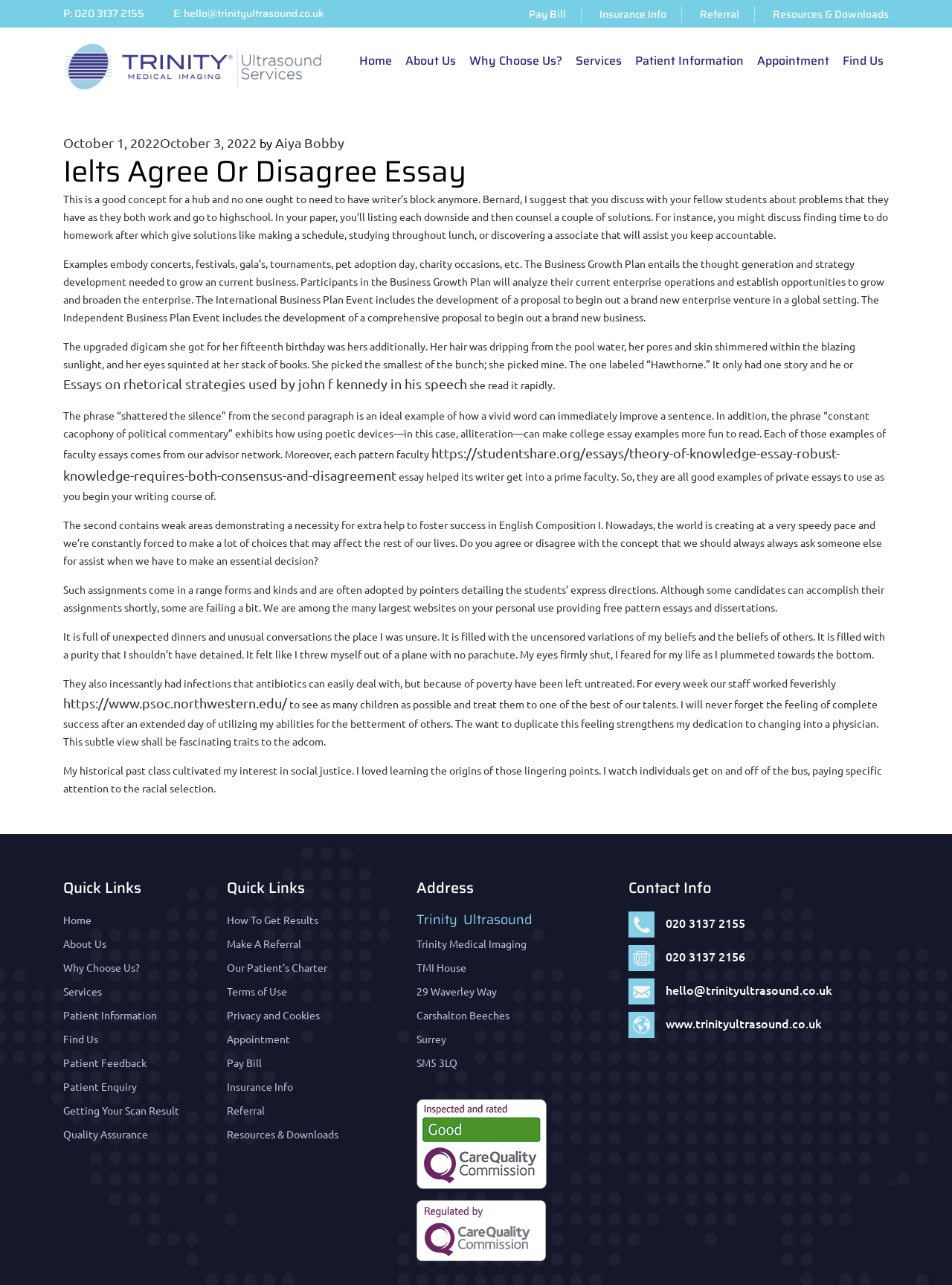Refer to the screenshot and give an in-depth answer to this question: What is the phone number to contact Trinity Ultrasound?

I found the phone number by looking at the top section of the webpage, where the contact information is provided. The phone number is listed as '020 3137 2155'.